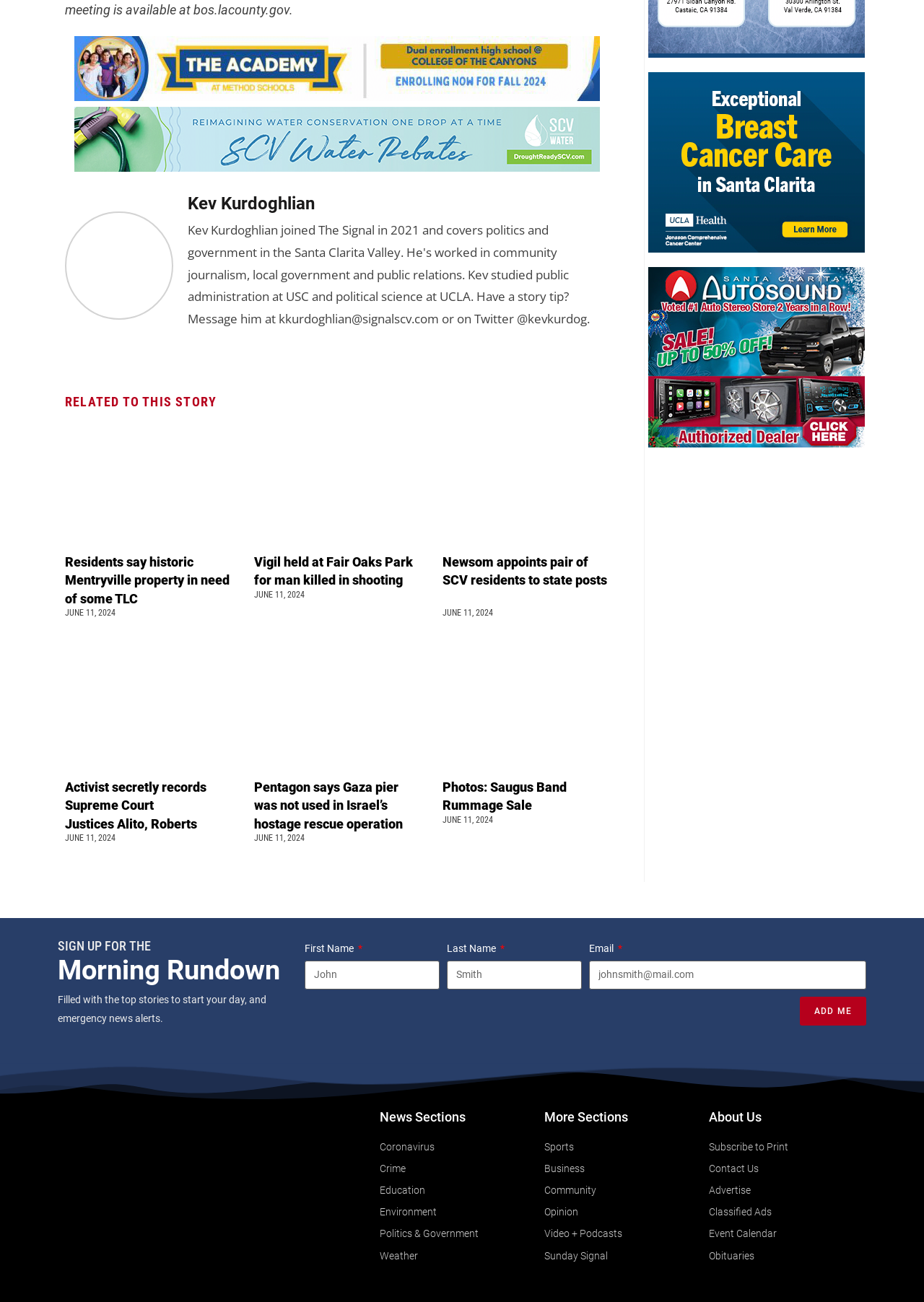Based on the image, provide a detailed and complete answer to the question: 
What is the purpose of the form at the bottom of the page?

I analyzed the form elements and the corresponding text, and it appears to be a sign-up form for a newsletter or email subscription service called the Morning Rundown.